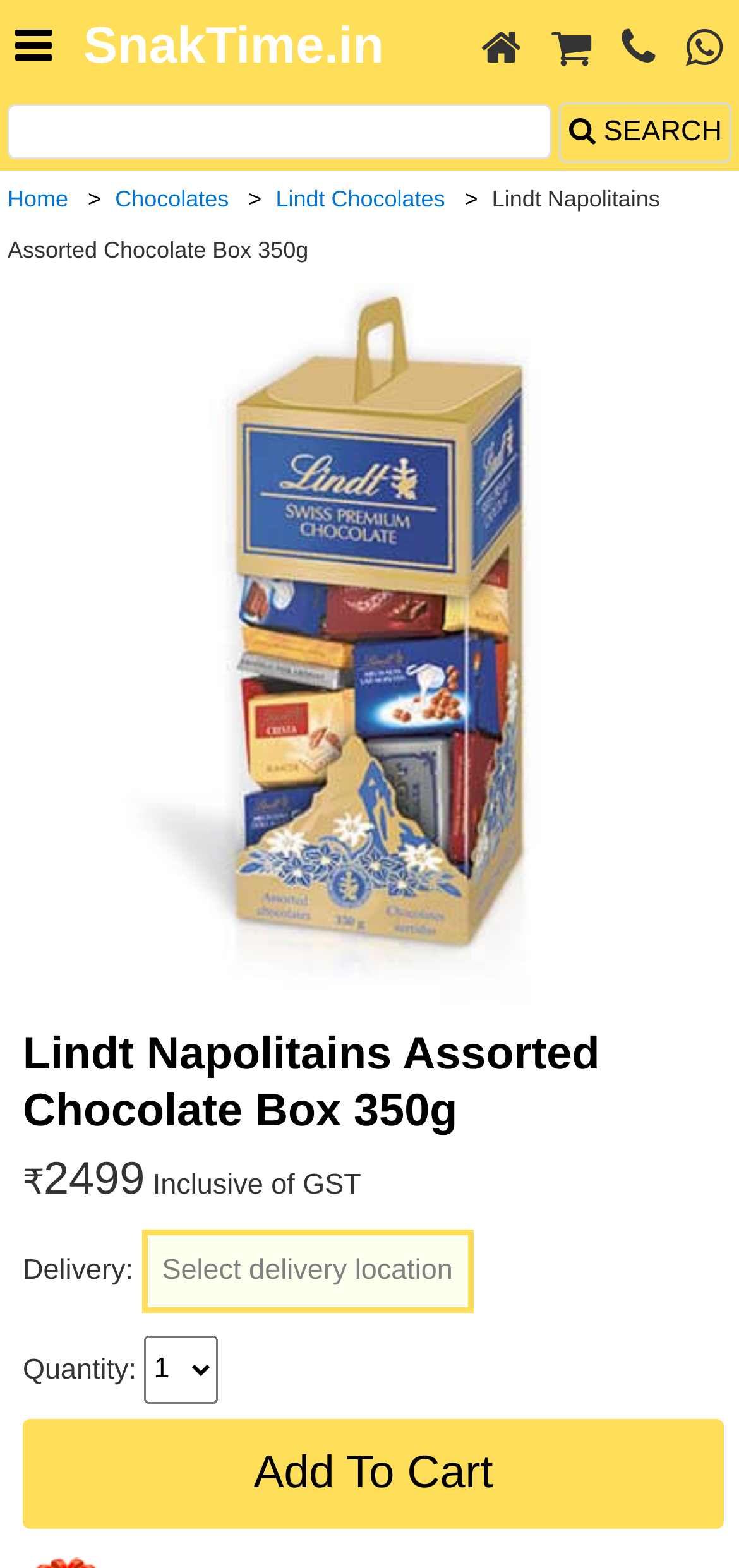Can you identify the bounding box coordinates of the clickable region needed to carry out this instruction: 'Select a delivery location'? The coordinates should be four float numbers within the range of 0 to 1, stated as [left, top, right, bottom].

[0.191, 0.784, 0.641, 0.837]